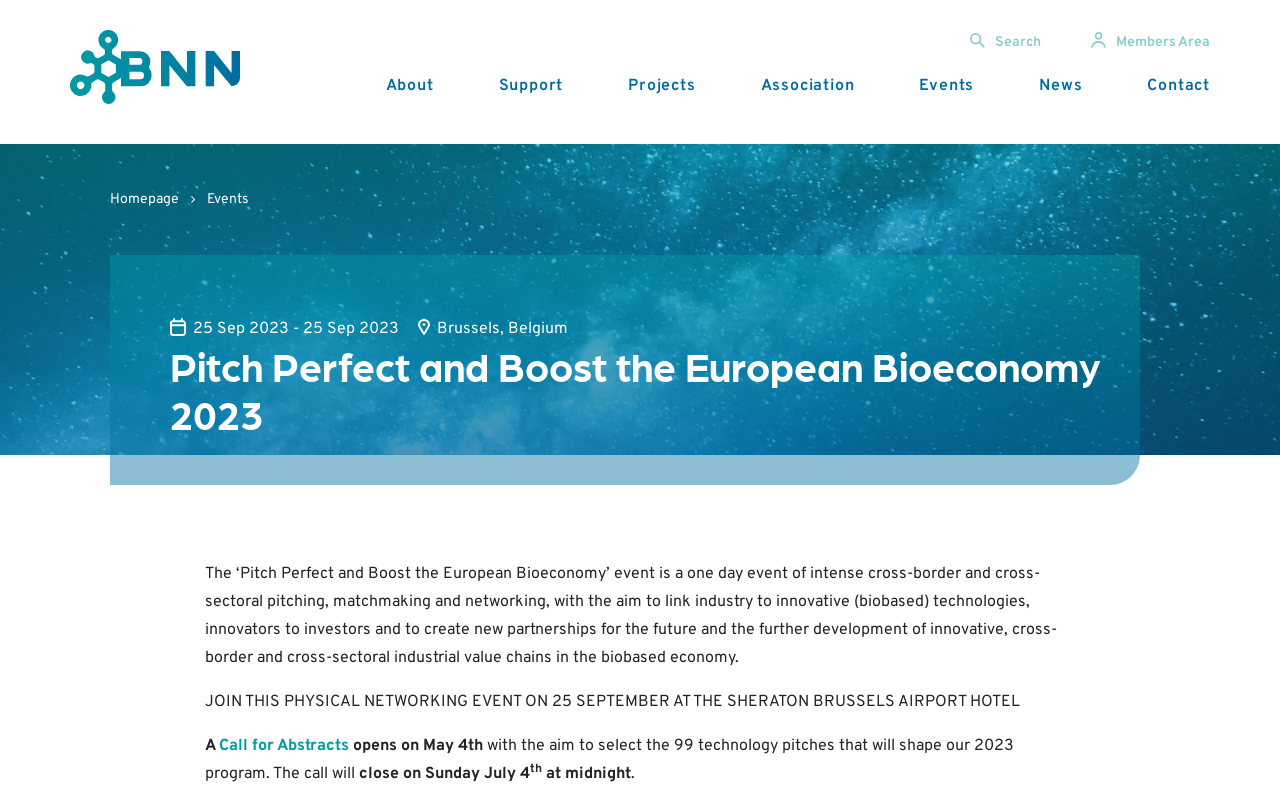What is the event name?
Make sure to answer the question with a detailed and comprehensive explanation.

I found the event name by looking at the heading element with the text 'Pitch Perfect and Boost the European Bioeconomy 2023' which is located at the top of the webpage.